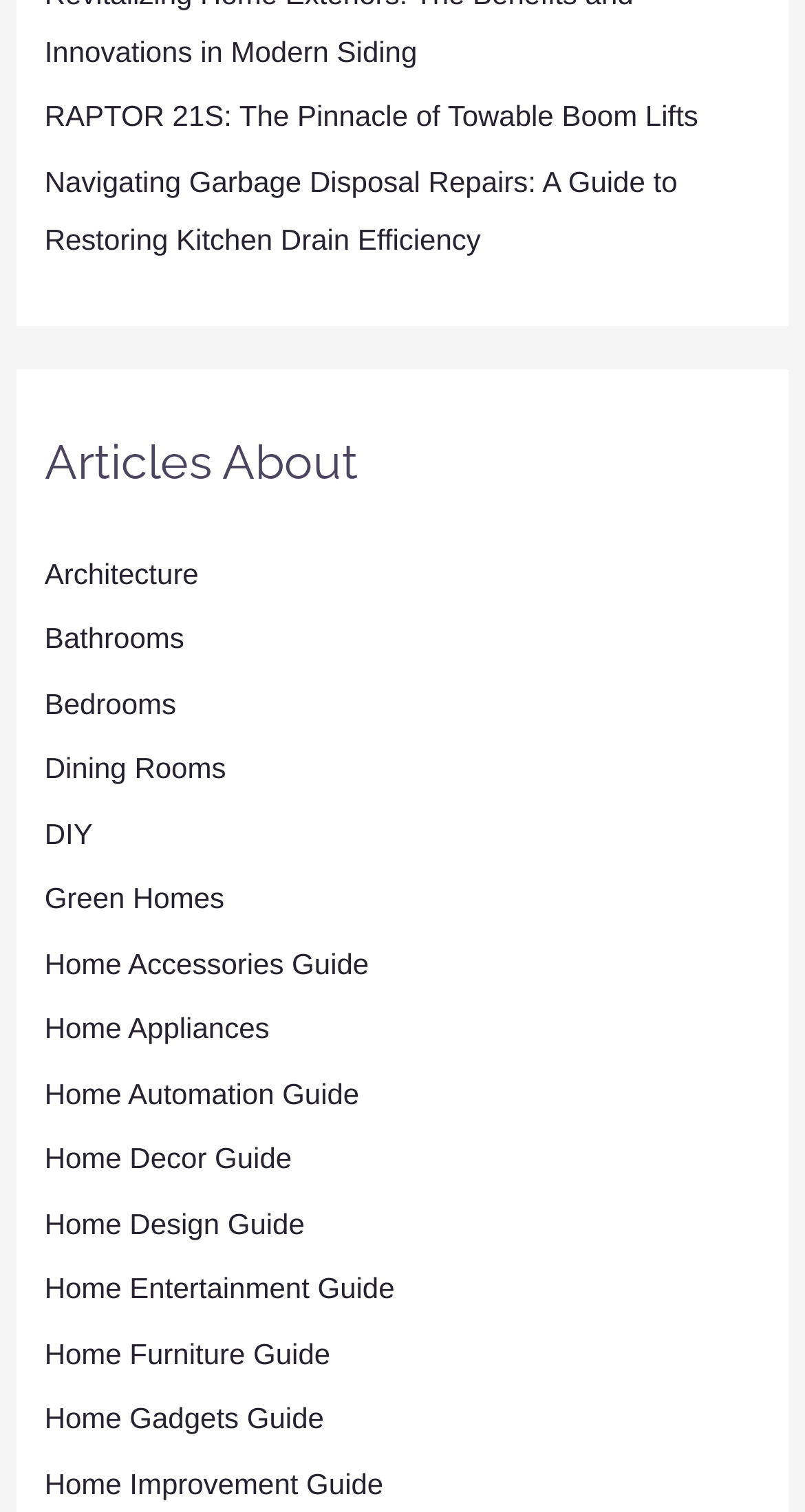Utilize the information from the image to answer the question in detail:
How many links are present under the 'Articles About' section?

The 'Articles About' section contains 18 links, which are Architecture, Bathrooms, Bedrooms, Dining Rooms, DIY, Green Homes, Home Accessories Guide, Home Appliances, Home Automation Guide, Home Decor Guide, Home Design Guide, Home Entertainment Guide, Home Furniture Guide, Home Gadgets Guide, and Home Improvement Guide.